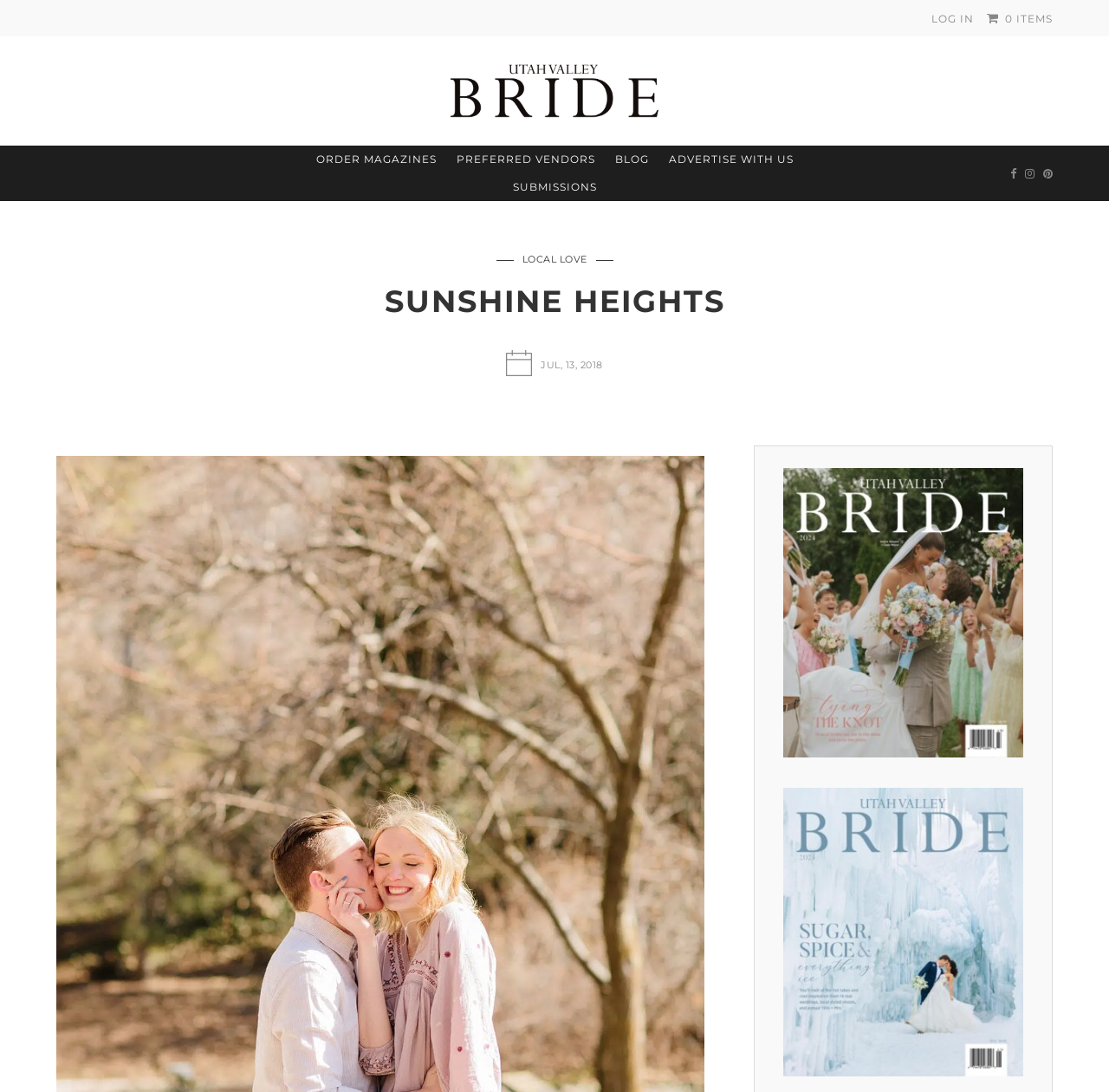Describe all significant elements and features of the webpage.

The webpage is about Sunshine Heights, a Utah Valley Bride, and features a prominent heading with the title "Utah Valley Bride" at the top center of the page. Below this heading, there are several links arranged horizontally, including "ORDER MAGAZINES", "PREFERRED VENDORS", "BLOG", "ADVERTISE WITH US", and "SUBMISSIONS", which are positioned from left to right.

At the top right corner, there are two links: "LOG IN" and "0 ITEMS", accompanied by three social media icons represented by Unicode characters. On the left side of the page, there is a large heading "SUNSHINE HEIGHTS" that spans almost the entire width of the page.

Below the horizontal links, there is an image with the caption "Date" and a static text "JUL, 13, 2018" next to it. Further down, there is a prominent link "Tying the Knot" with a large image, which takes up most of the page's width. Below this link, there is another image with the caption "Sugar & Spice".

Additionally, there are two more links, "LOCAL LOVE" and "Utah Valley Bride", which are positioned at the top center and top left of the page, respectively. The overall layout of the page is organized, with clear headings and concise text, and features several images and links that provide more information about Sunshine Heights and Utah Valley Bride.